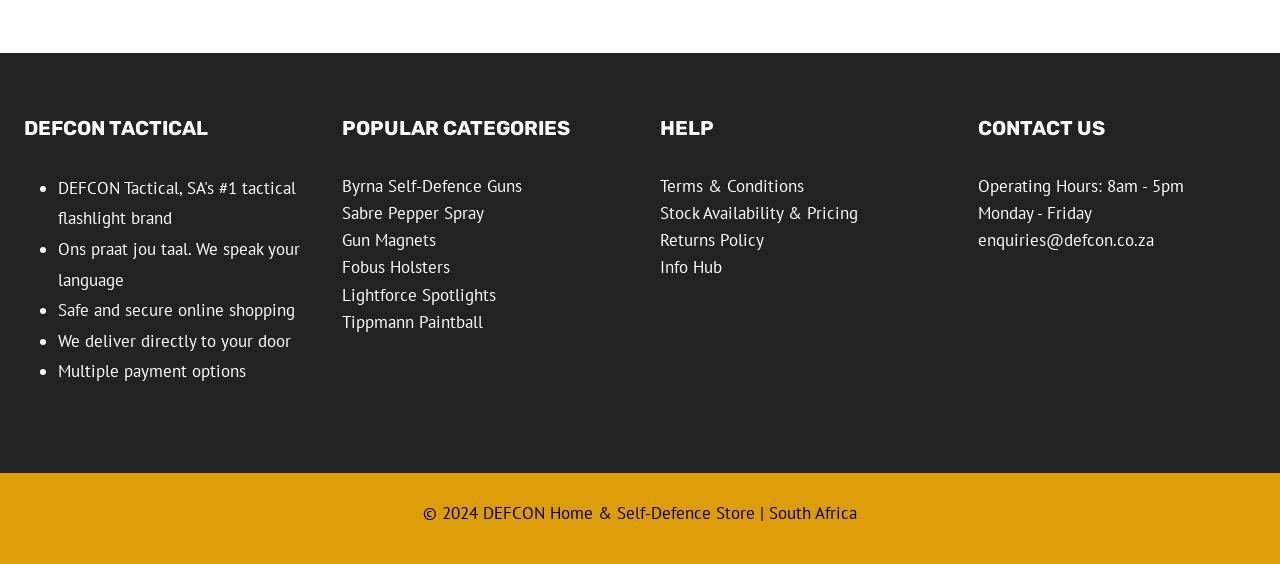Provide a single word or phrase to answer the given question: 
What is the name of the store?

DEFCON